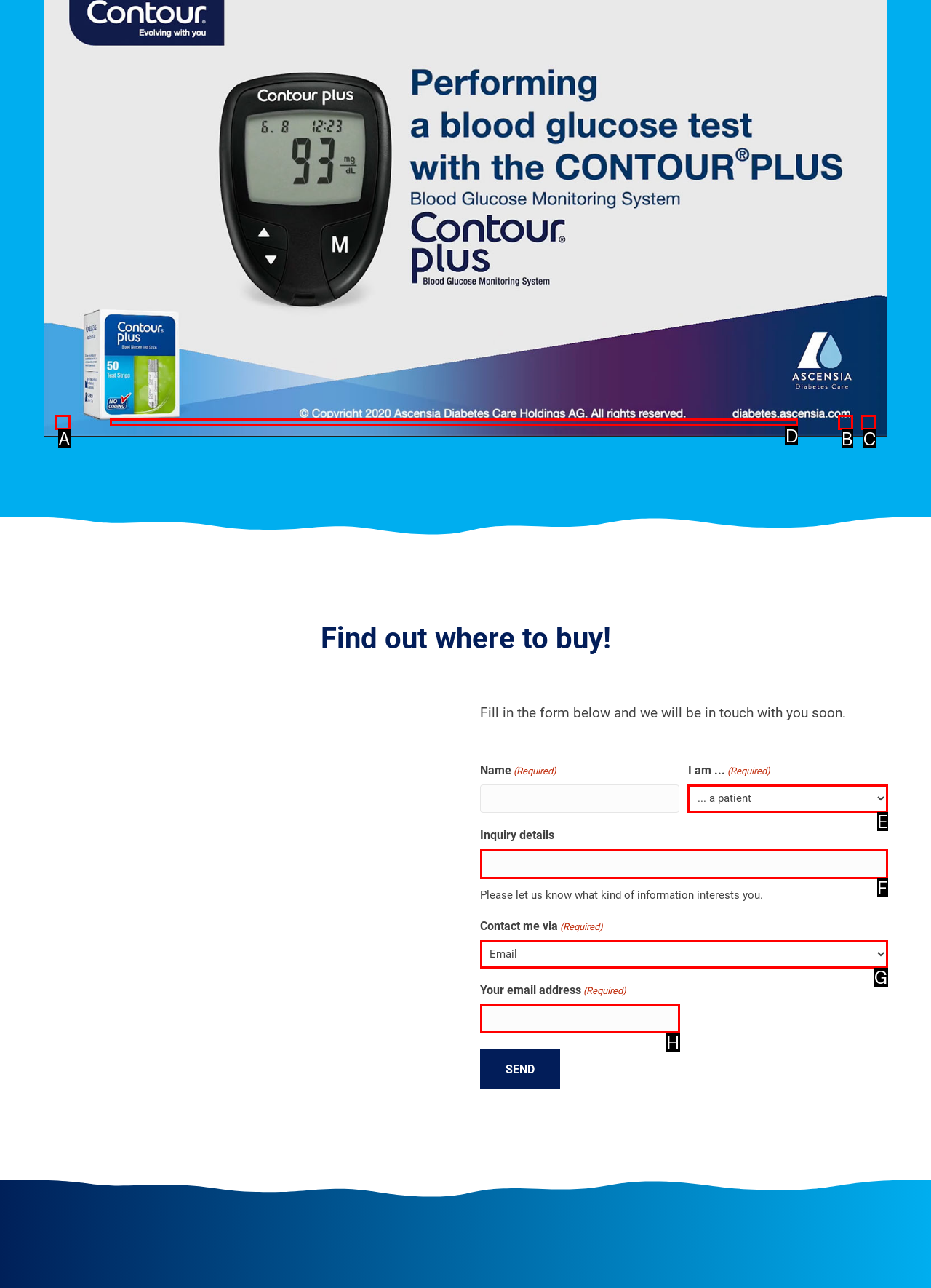Given the task: Adjust the Time Slider, indicate which boxed UI element should be clicked. Provide your answer using the letter associated with the correct choice.

D